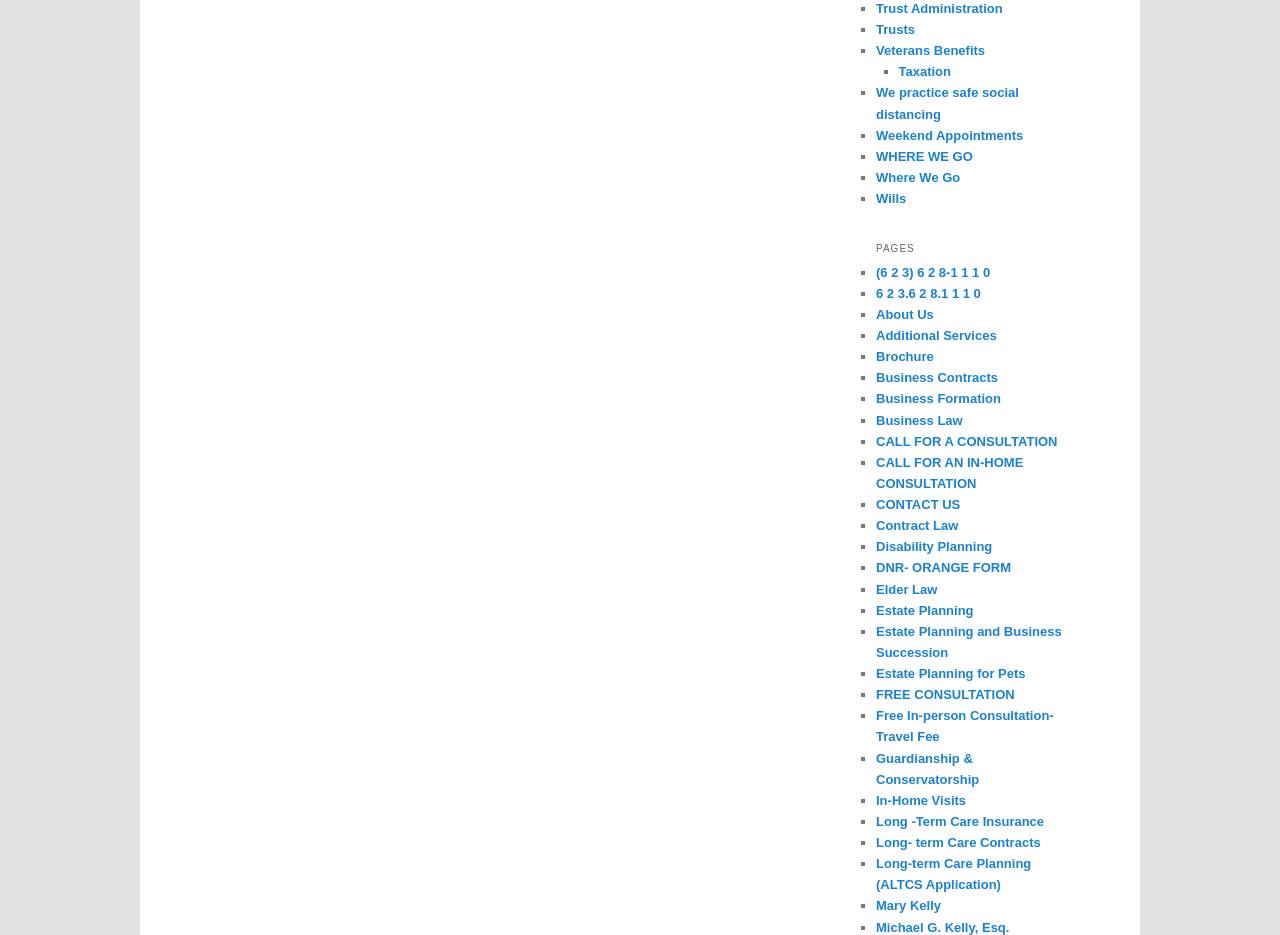Give a one-word or short-phrase answer to the following question: 
What is the topic of 'Trust Administration'?

Trusts